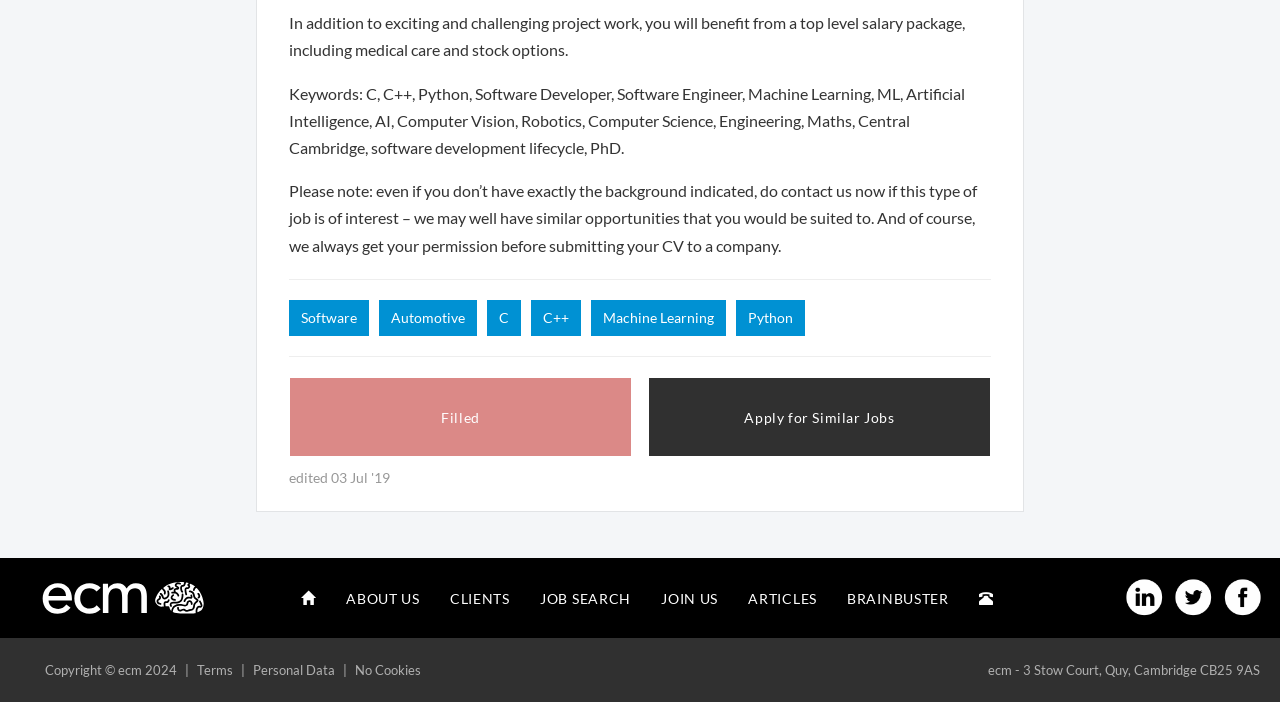Please mark the clickable region by giving the bounding box coordinates needed to complete this instruction: "Go to the 'Home' page".

[0.224, 0.817, 0.259, 0.889]